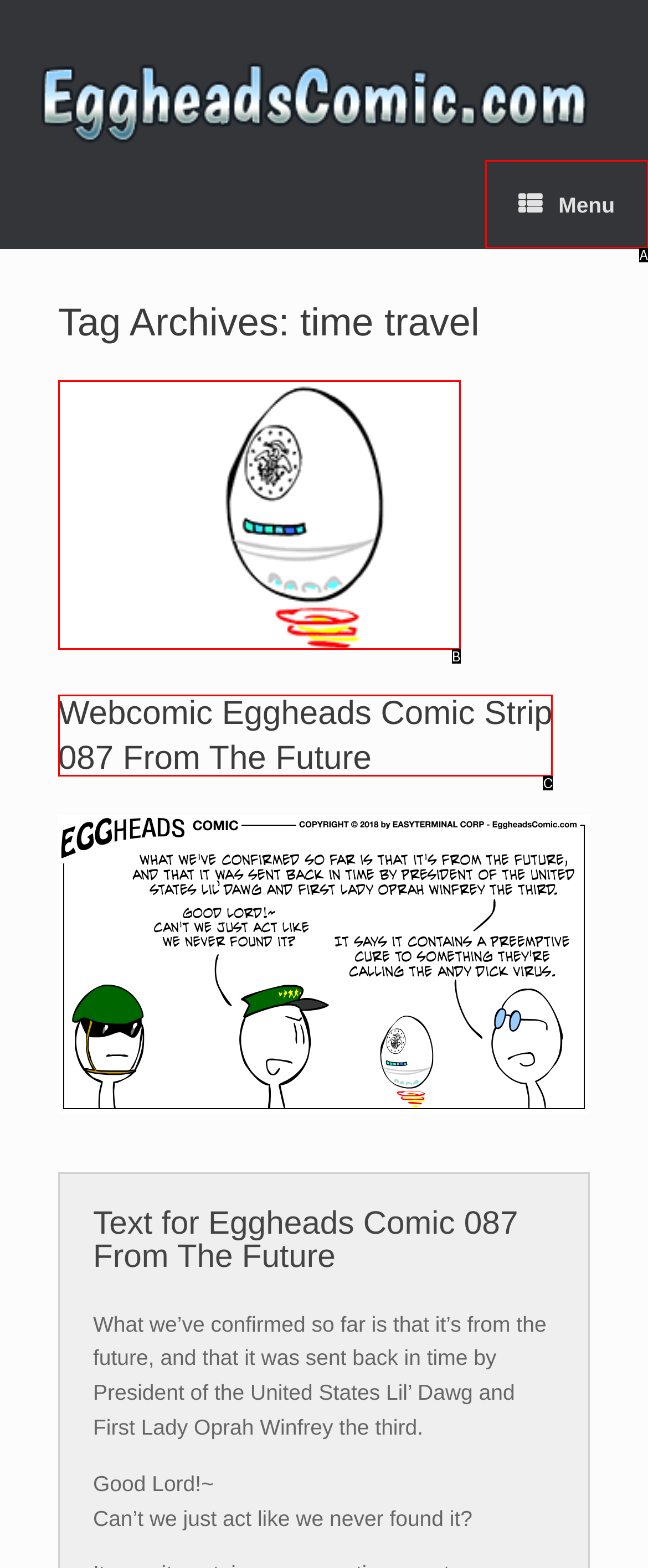Find the HTML element that corresponds to the description: Menu. Indicate your selection by the letter of the appropriate option.

A